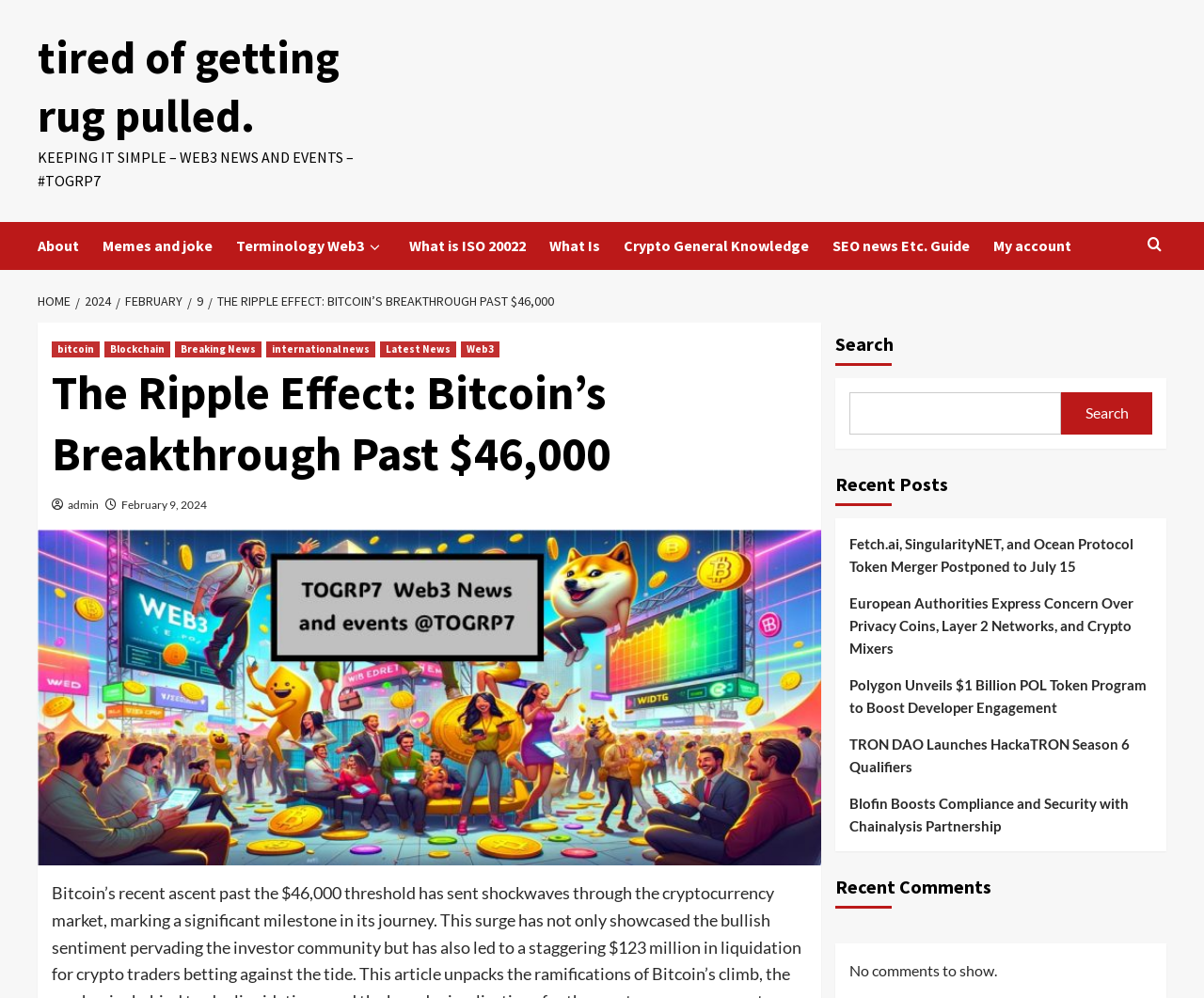Please find and report the bounding box coordinates of the element to click in order to perform the following action: "View recent posts". The coordinates should be expressed as four float numbers between 0 and 1, in the format [left, top, right, bottom].

[0.693, 0.468, 0.787, 0.507]